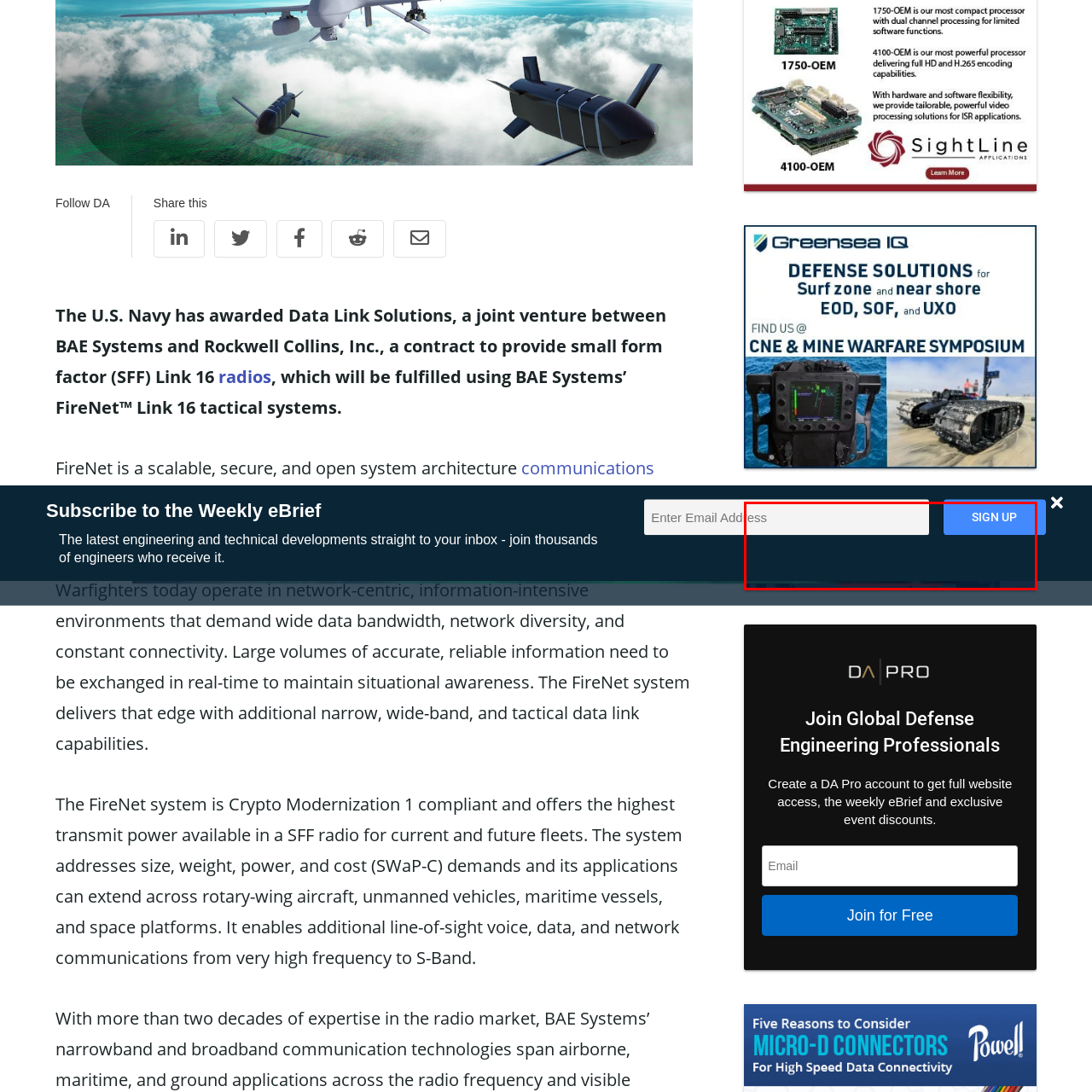Look closely at the image highlighted by the red bounding box and supply a detailed explanation in response to the following question: What is the purpose of the interface?

The purpose of the interface is user registration because it includes a textbox for email input and a 'SIGN UP' button, which are typical elements of a registration process, likely associated with a newsletter or membership service.